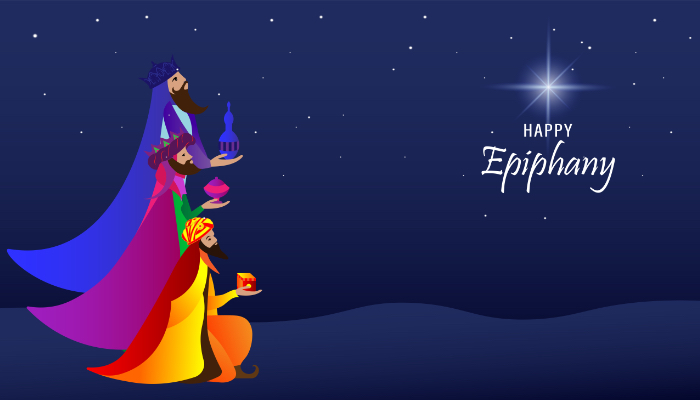What is the significance of the bright star? Using the information from the screenshot, answer with a single word or phrase.

Star of Bethlehem